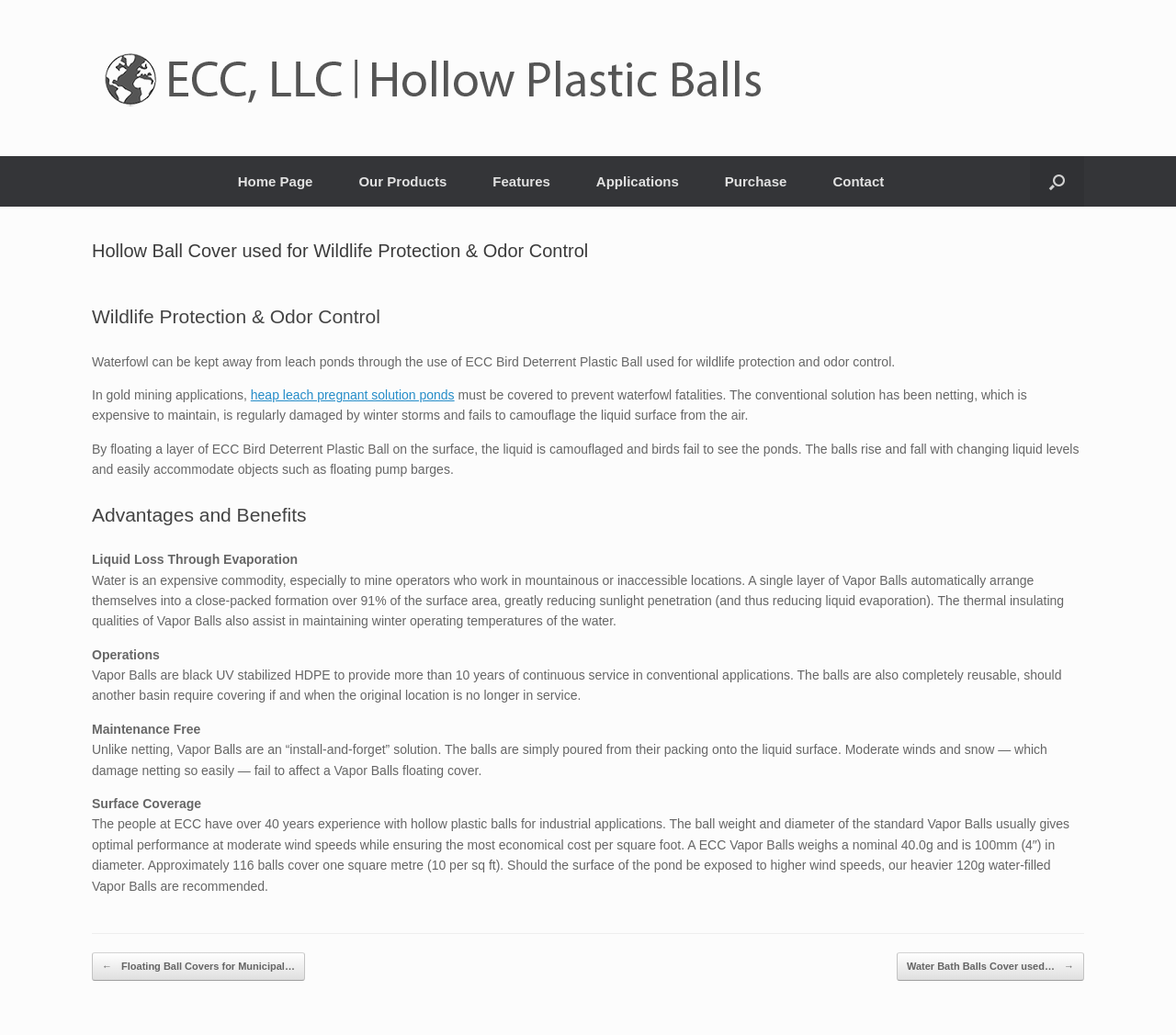Using the element description title="Hollow Plastic Balls", predict the bounding box coordinates for the UI element. Provide the coordinates in (top-left x, top-left y, bottom-right x, bottom-right y) format with values ranging from 0 to 1.

[0.078, 0.04, 0.656, 0.111]